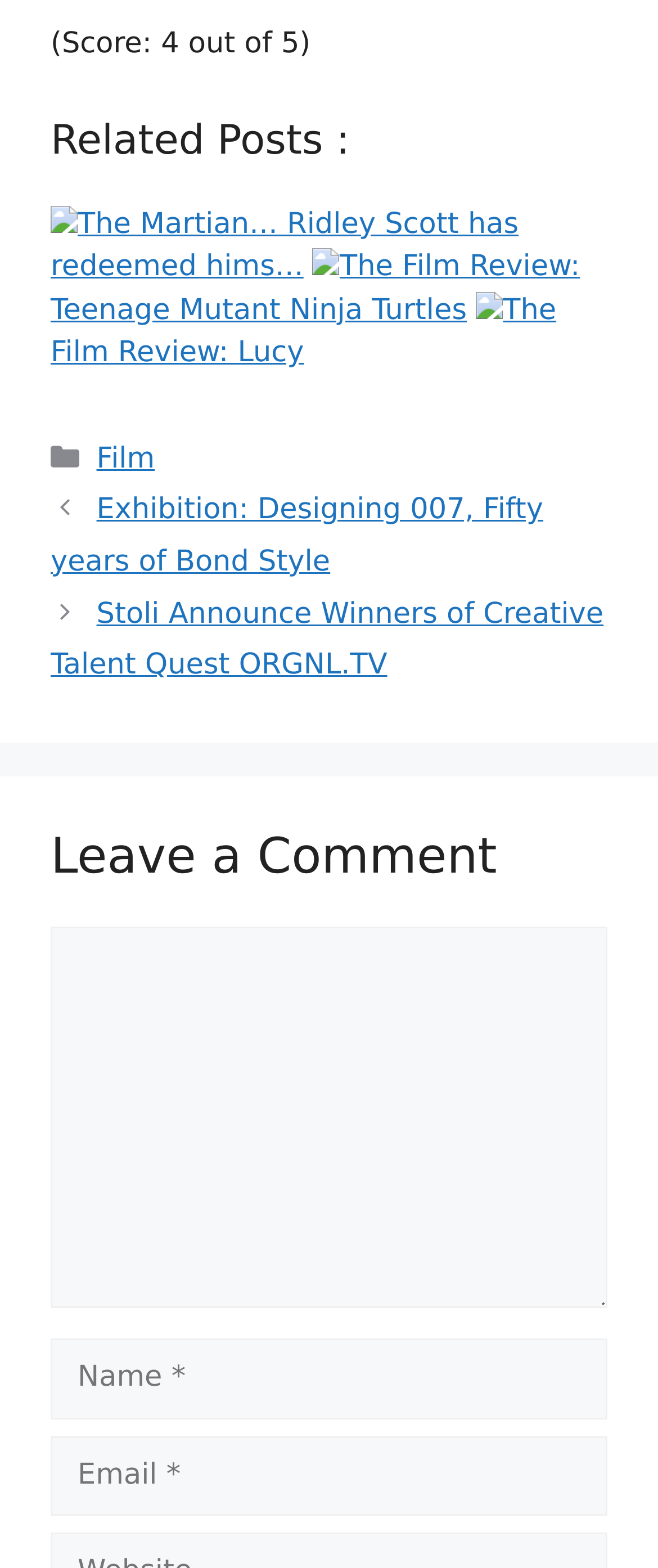Answer the following in one word or a short phrase: 
How many related posts are listed?

4